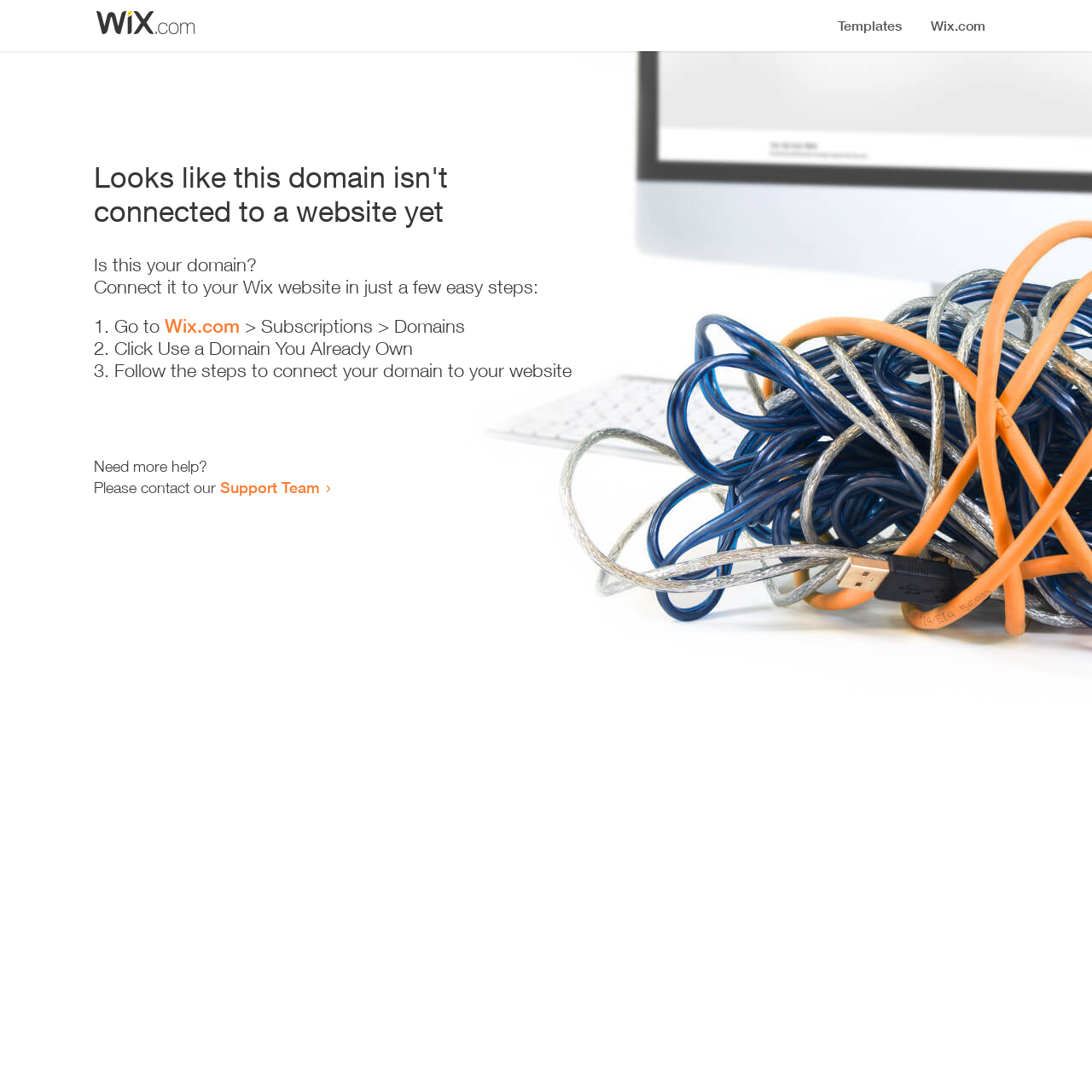Respond concisely with one word or phrase to the following query:
What is the current status of the domain?

Not connected